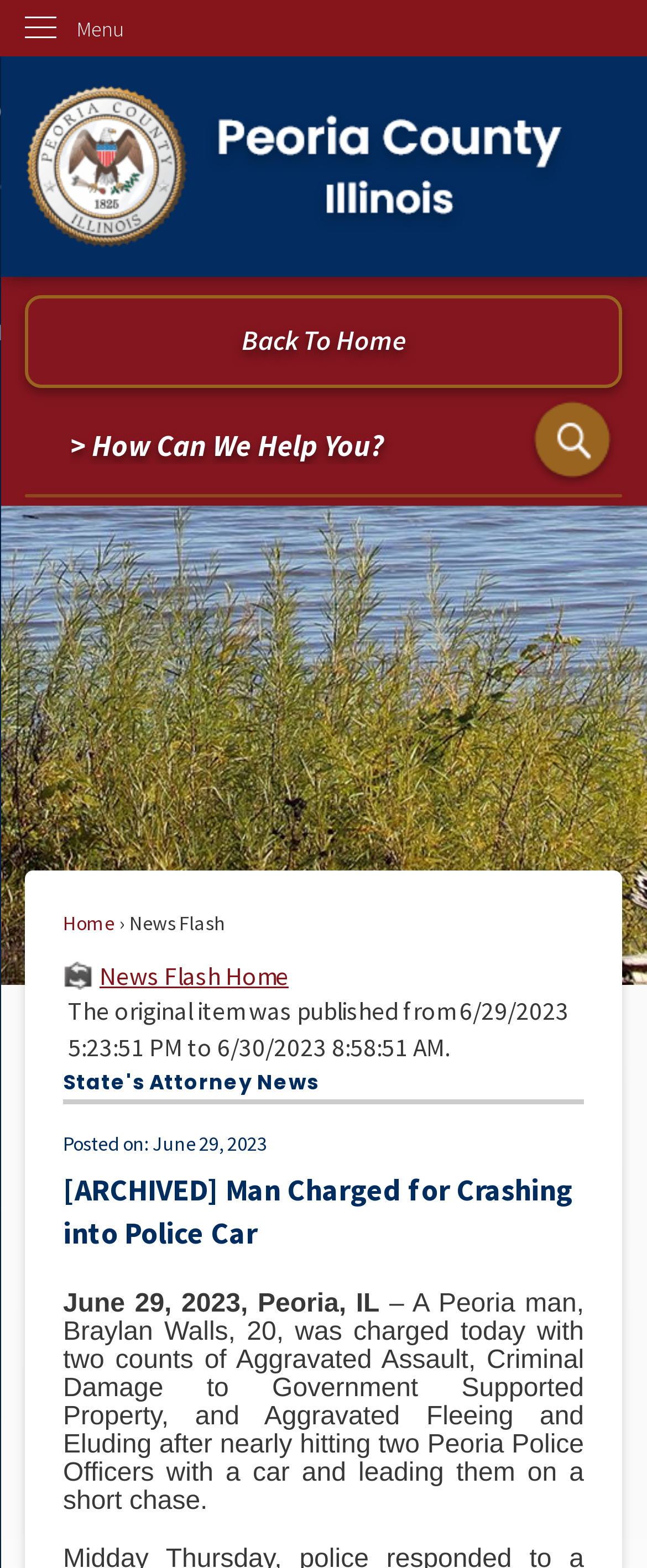Please give the bounding box coordinates of the area that should be clicked to fulfill the following instruction: "Read news flash". The coordinates should be in the format of four float numbers from 0 to 1, i.e., [left, top, right, bottom].

[0.097, 0.611, 0.903, 0.634]